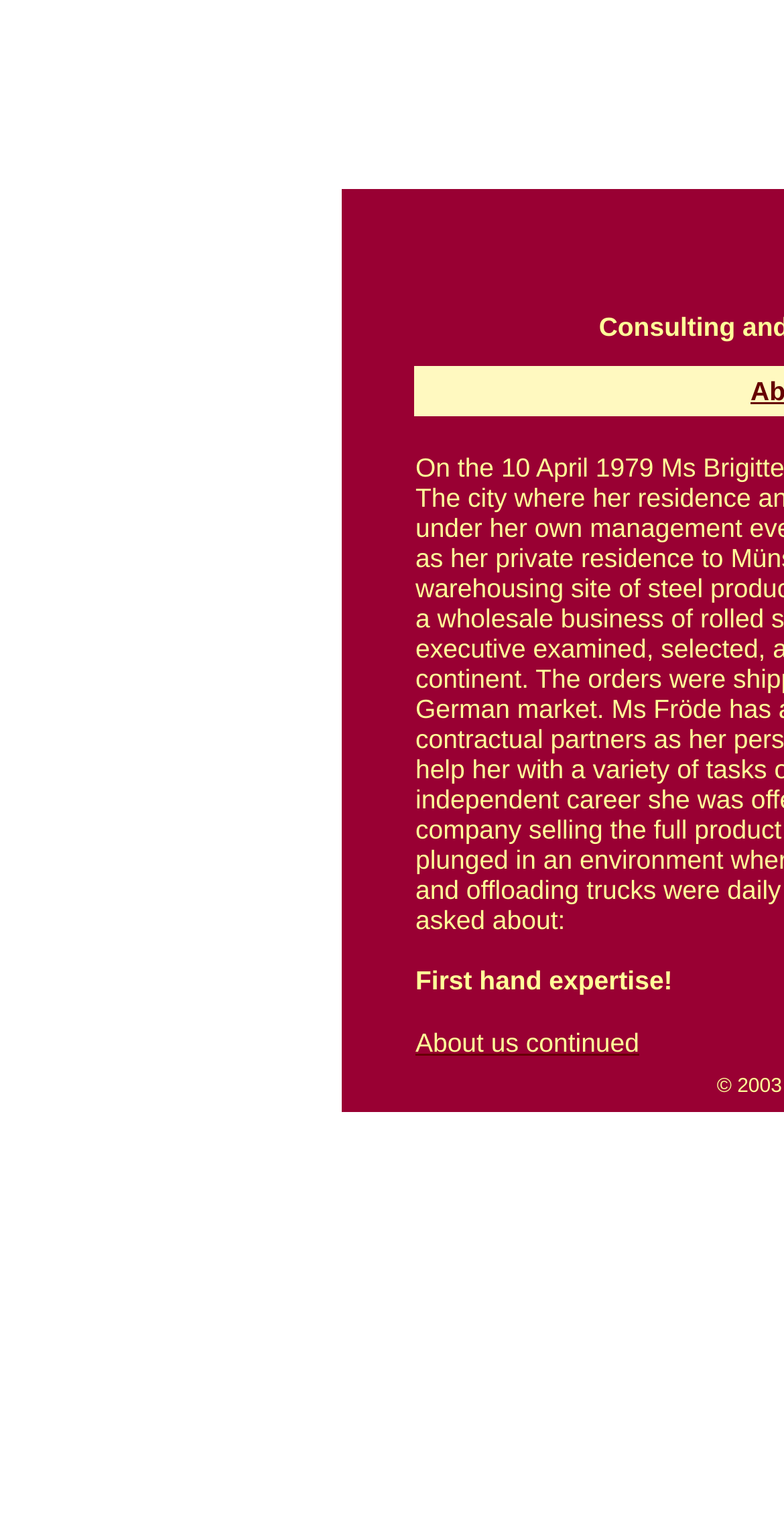What is the main theme of this webpage?
Using the image as a reference, answer with just one word or a short phrase.

Consulting